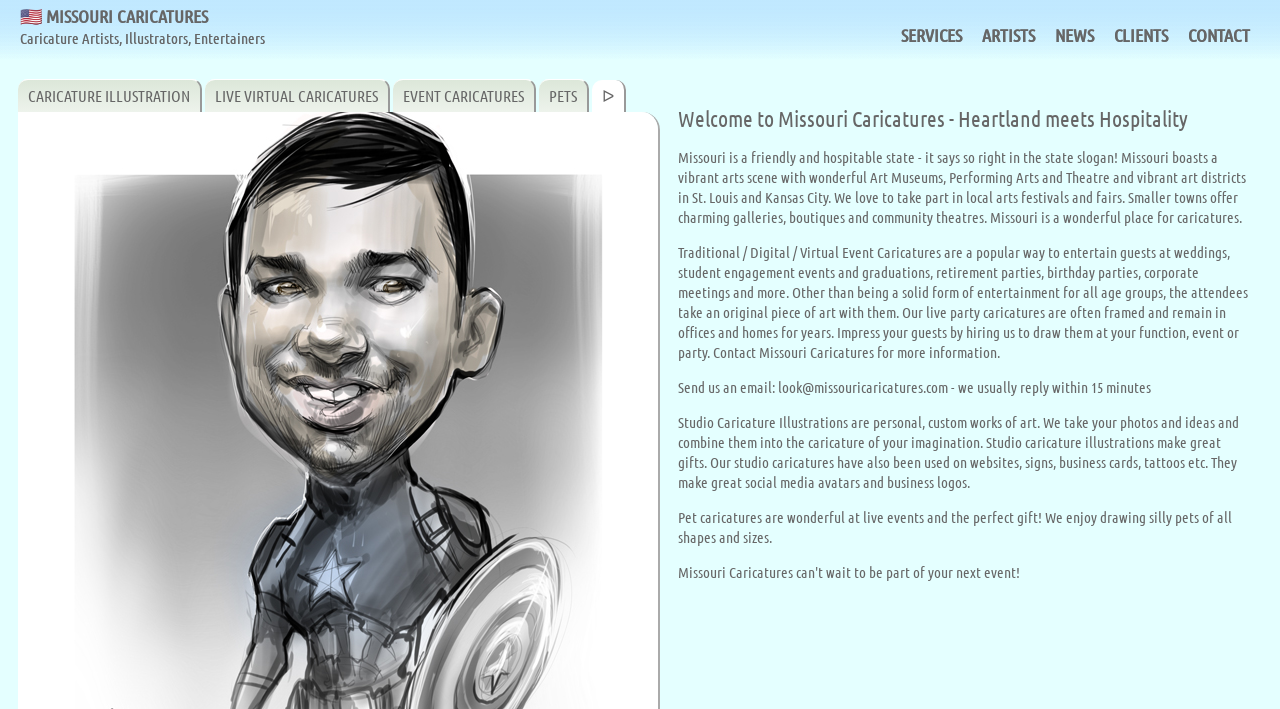Please identify the bounding box coordinates of the clickable area that will allow you to execute the instruction: "Learn about 'LIVE VIRTUAL CARICATURES'".

[0.16, 0.111, 0.305, 0.205]